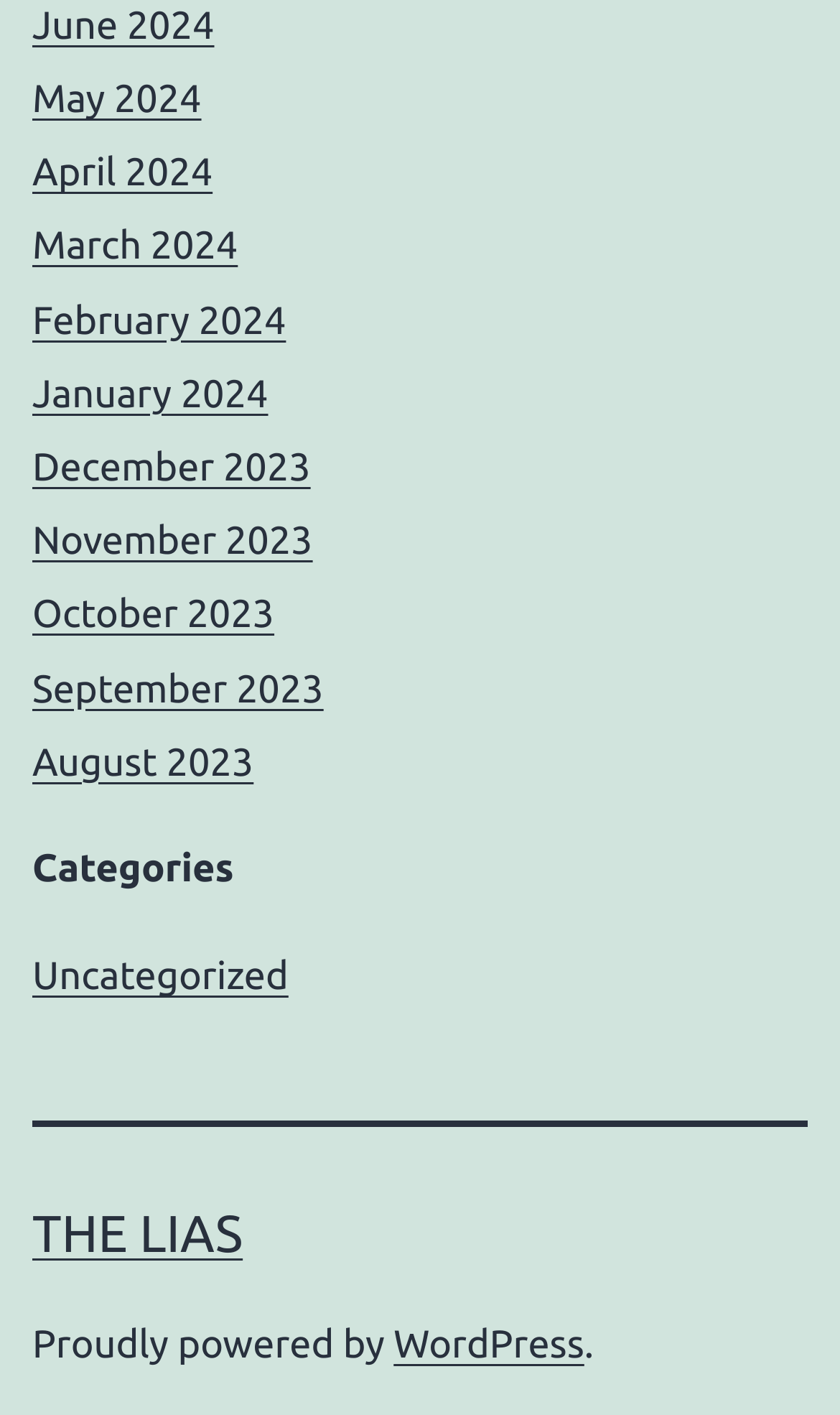Please determine the bounding box coordinates of the element's region to click for the following instruction: "Go to WordPress".

[0.469, 0.935, 0.696, 0.965]